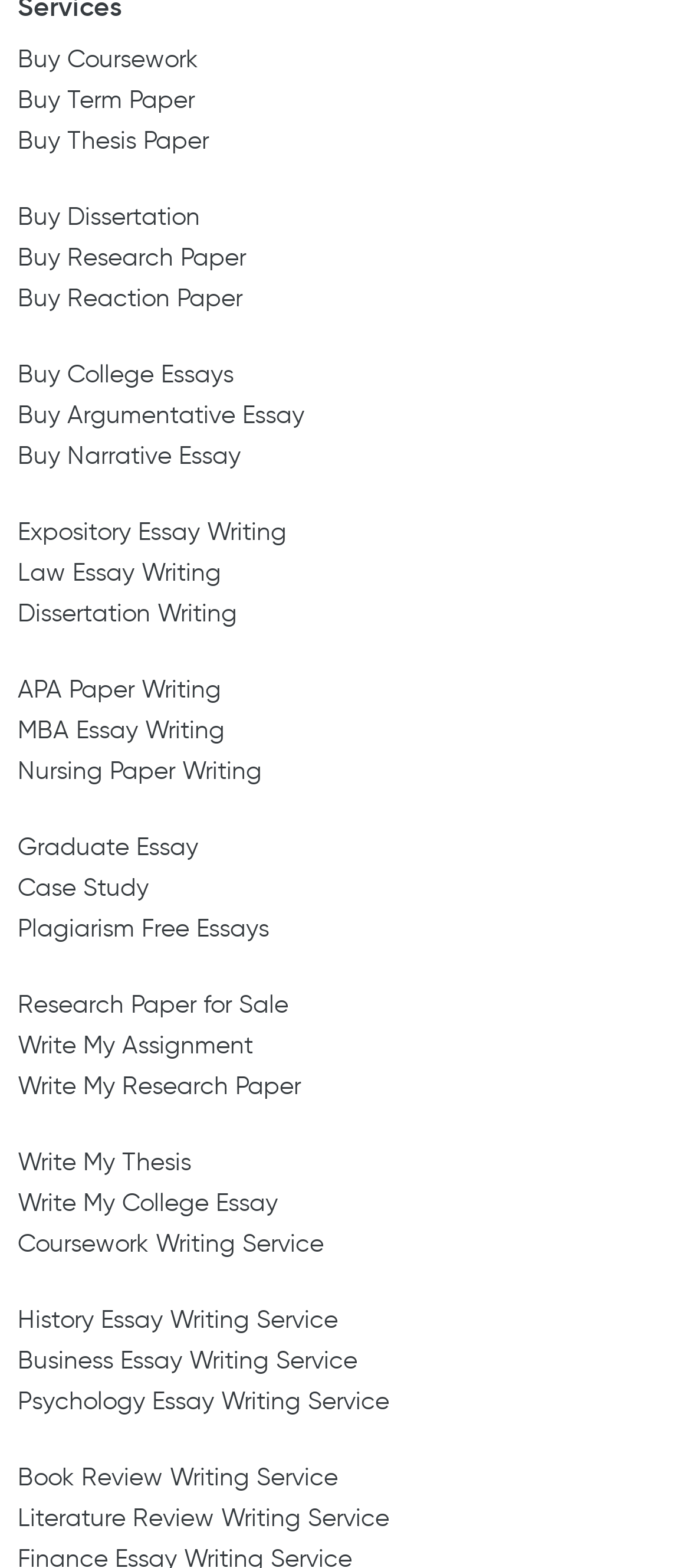Find the bounding box of the element with the following description: "Buy Thesis Paper". The coordinates must be four float numbers between 0 and 1, formatted as [left, top, right, bottom].

[0.026, 0.076, 0.303, 0.102]